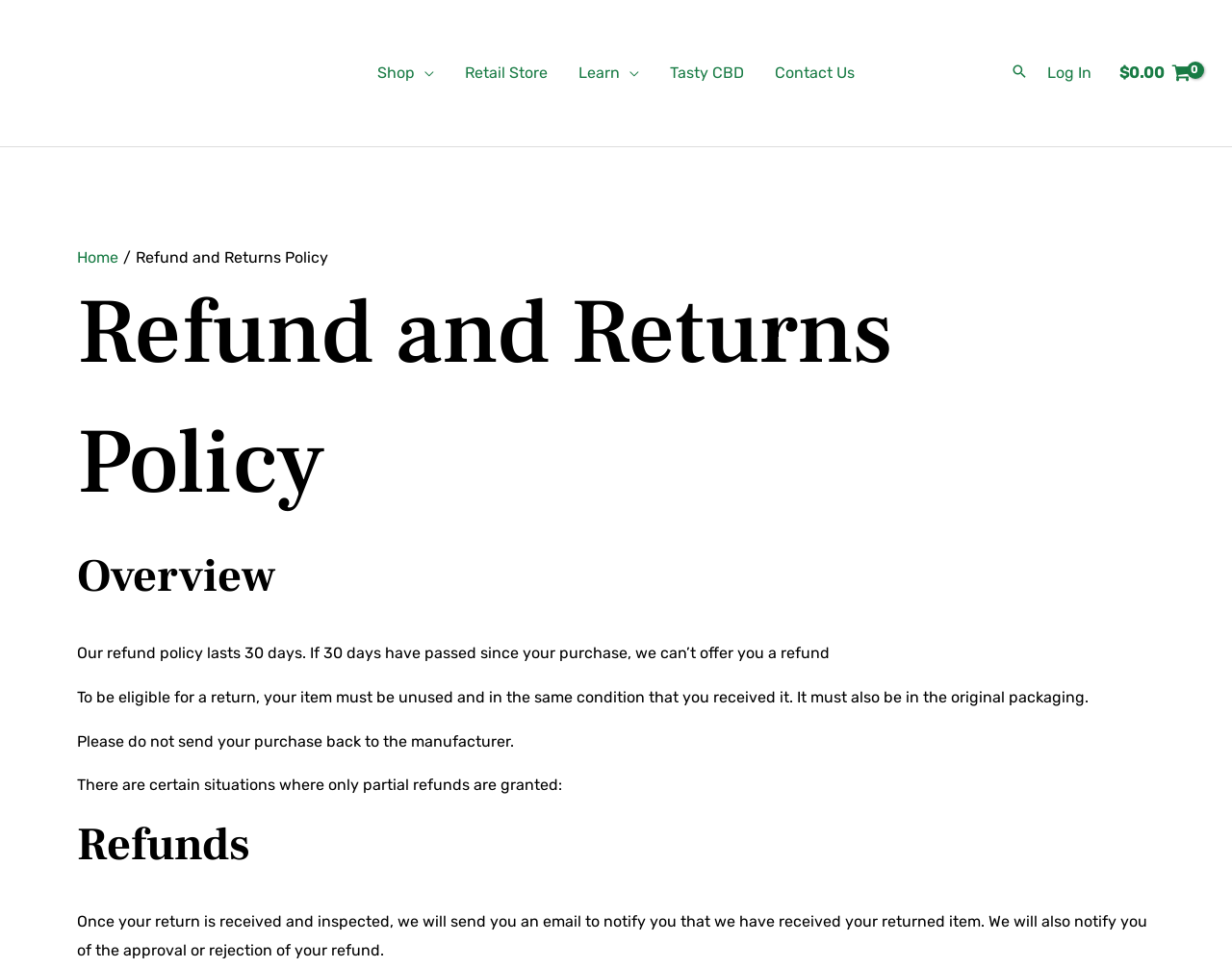Pinpoint the bounding box coordinates of the element that must be clicked to accomplish the following instruction: "Click the Home link". The coordinates should be in the format of four float numbers between 0 and 1, i.e., [left, top, right, bottom].

None